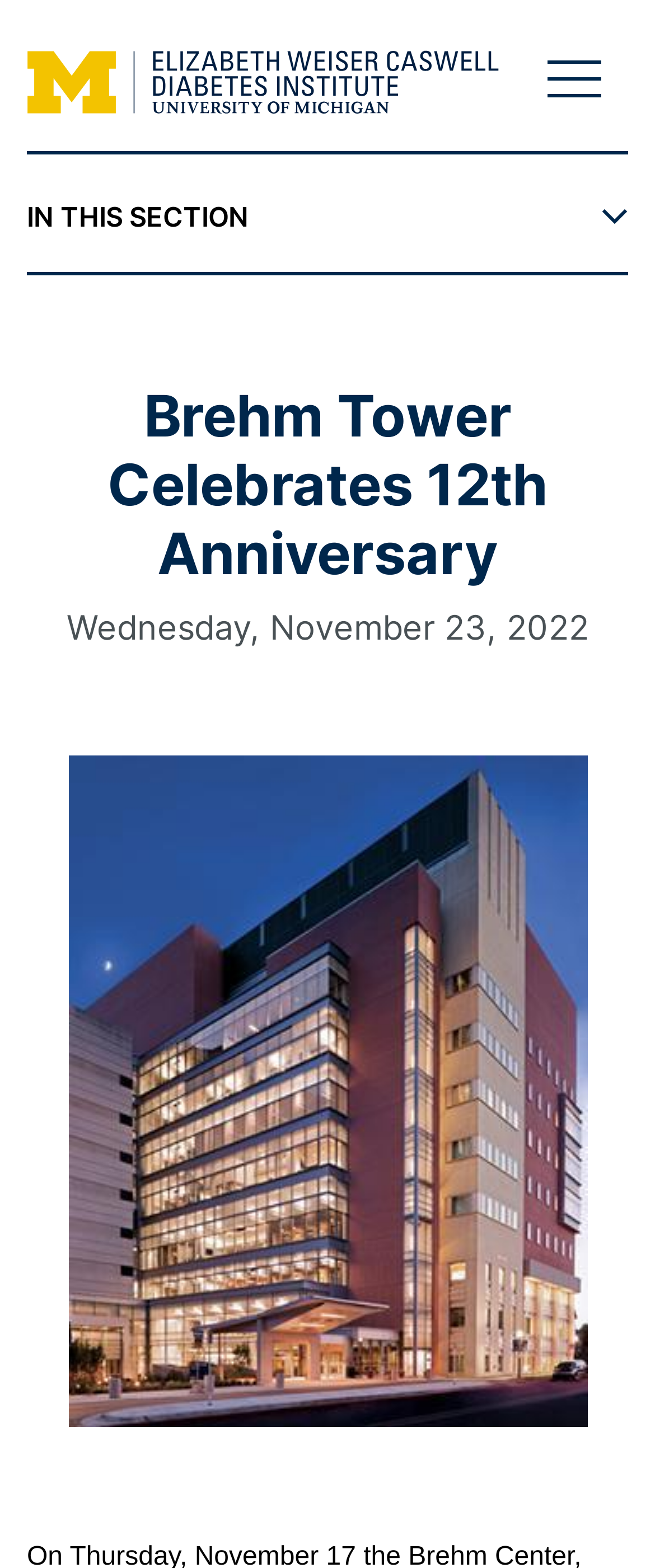How many sections are there in the main content area?
Look at the image and respond with a one-word or short-phrase answer.

1